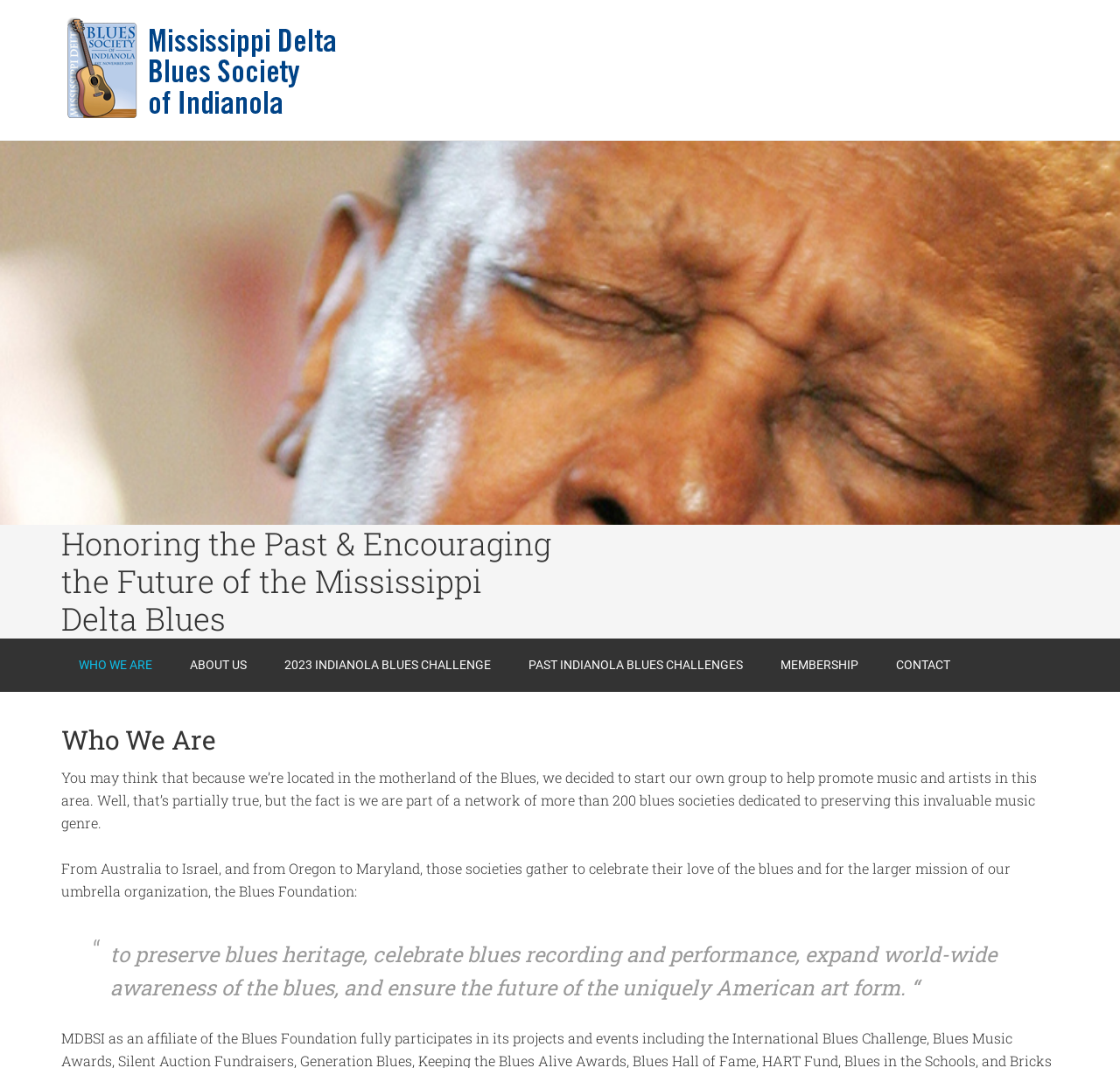Provide a brief response in the form of a single word or phrase:
What is the purpose of the Blues Foundation?

to preserve blues heritage